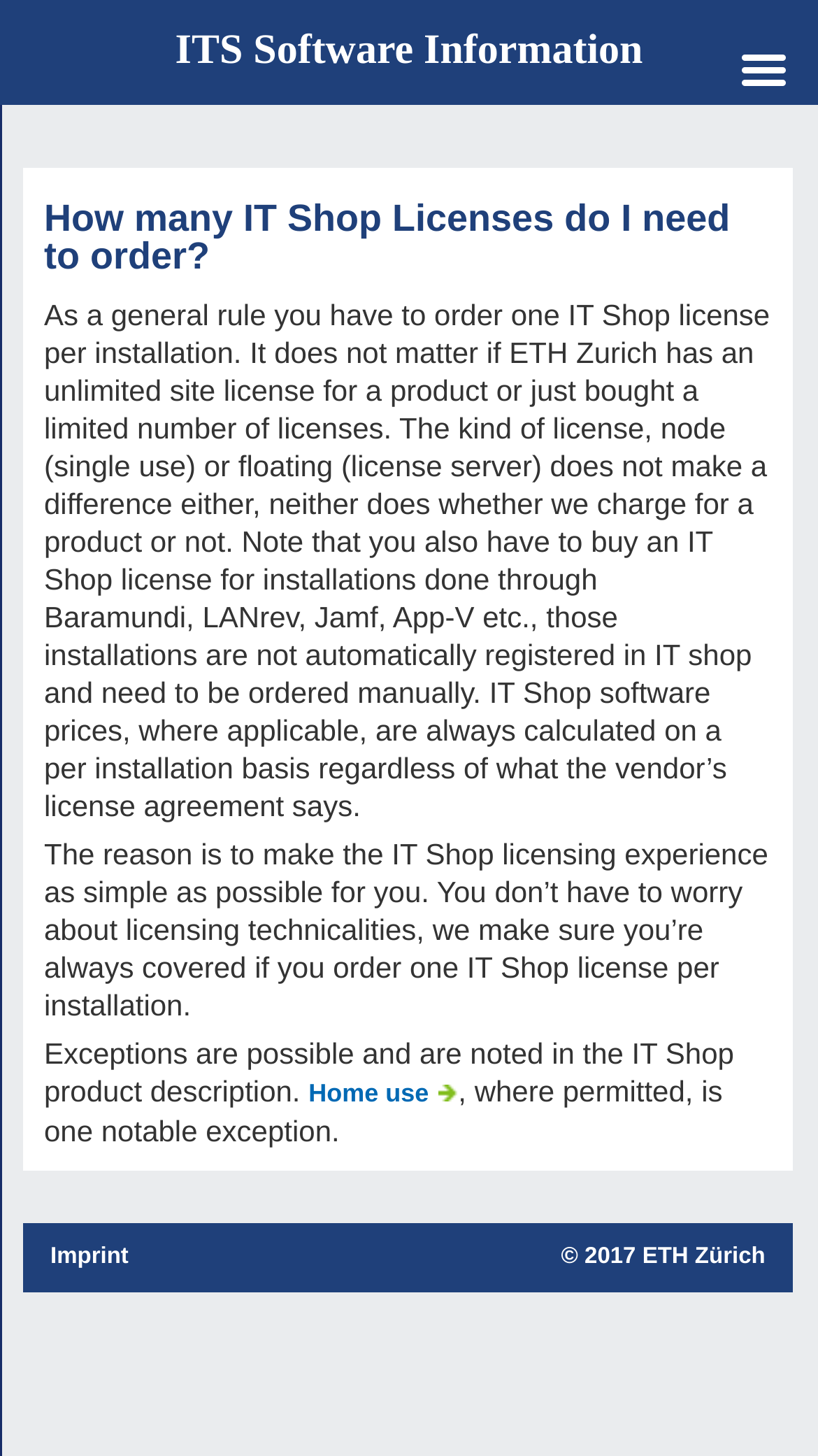Extract the bounding box coordinates for the UI element described by the text: "Home use". The coordinates should be in the form of [left, top, right, bottom] with values between 0 and 1.

[0.377, 0.741, 0.56, 0.761]